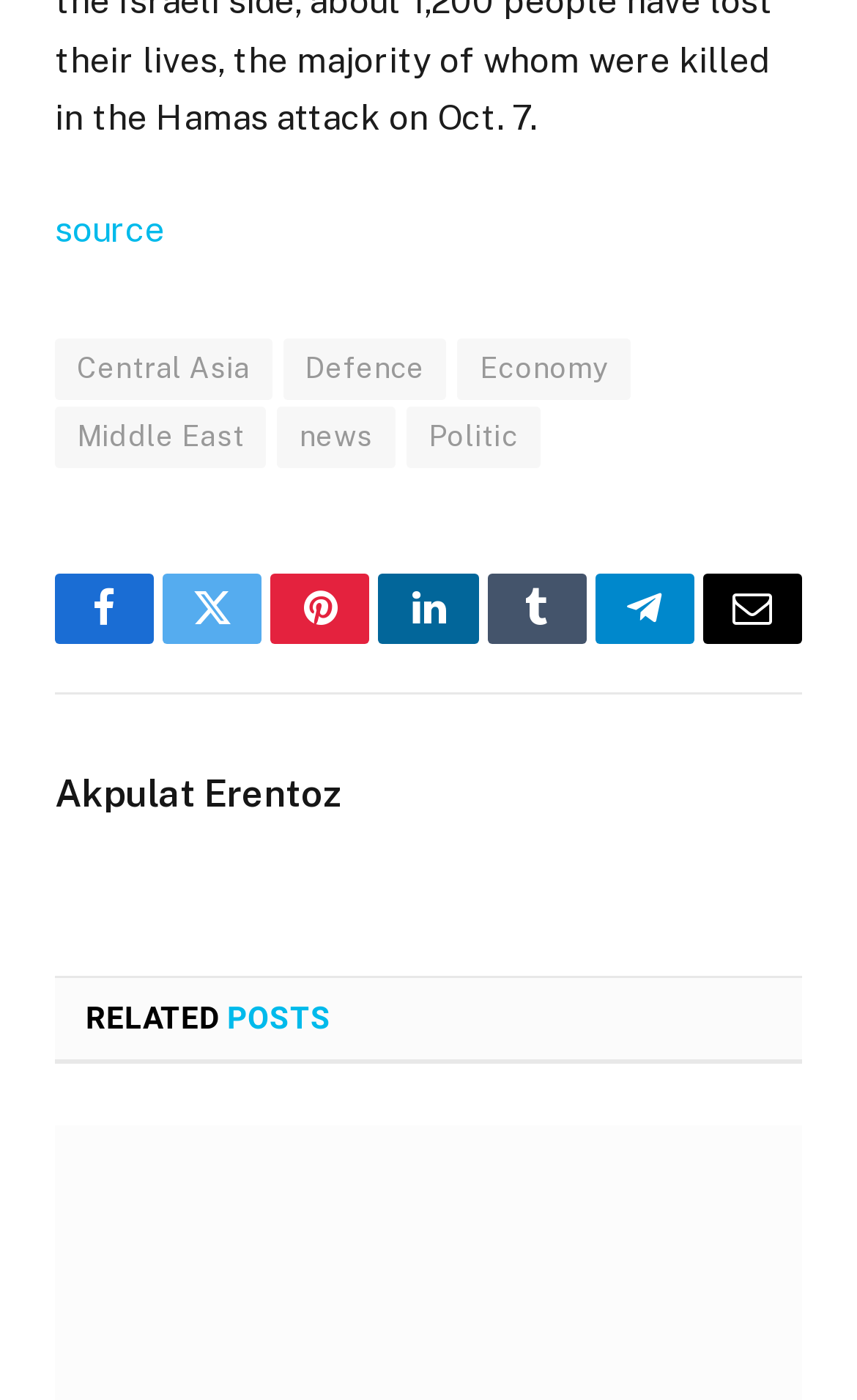Is there a link to contact the author on this webpage?
Look at the image and provide a detailed response to the question.

I found a link with the text 'Akpulat Erentoz' which appears to be a link to contact the author or learn more about them.